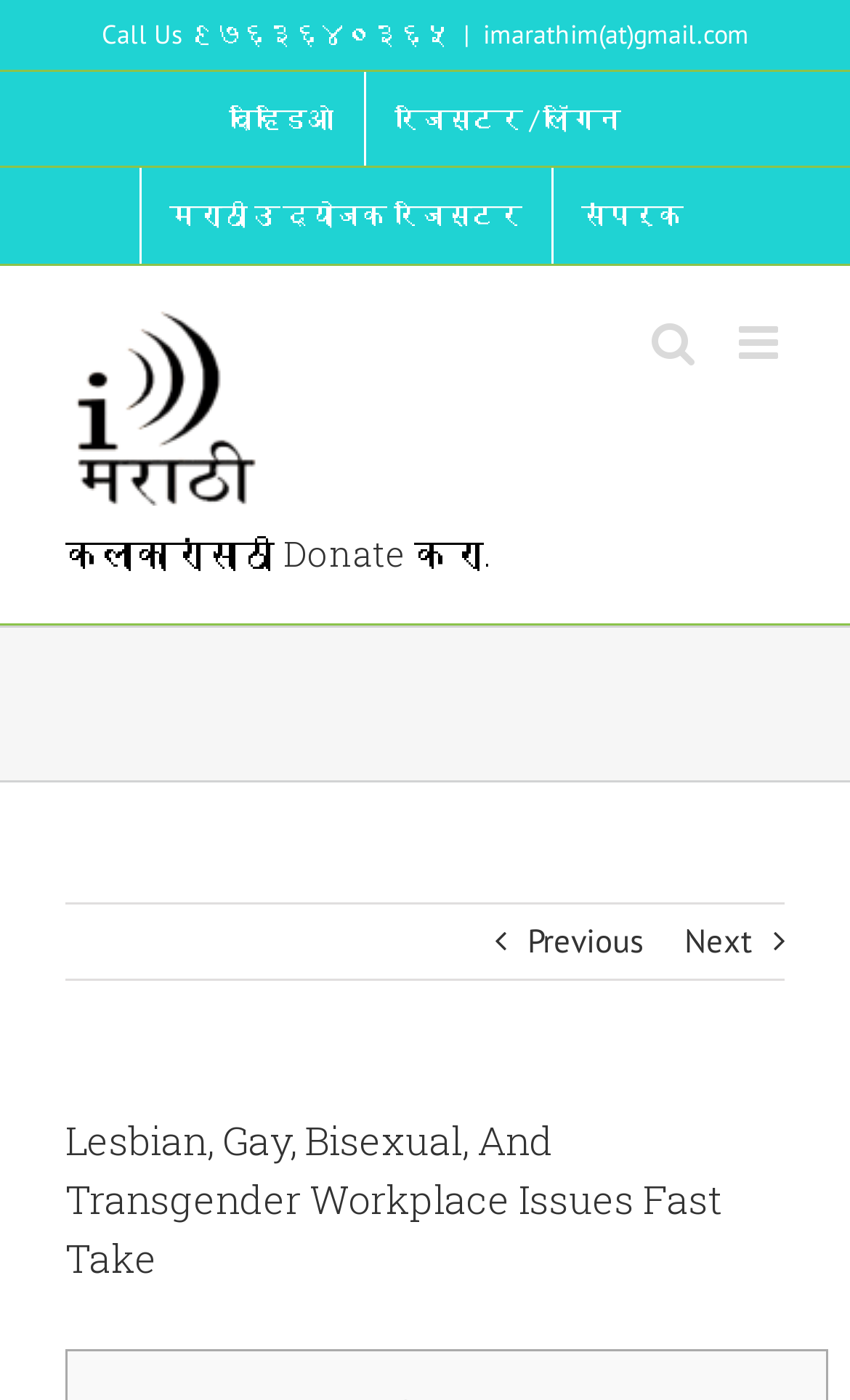Identify the bounding box coordinates of the specific part of the webpage to click to complete this instruction: "Call the phone number".

[0.119, 0.013, 0.529, 0.036]